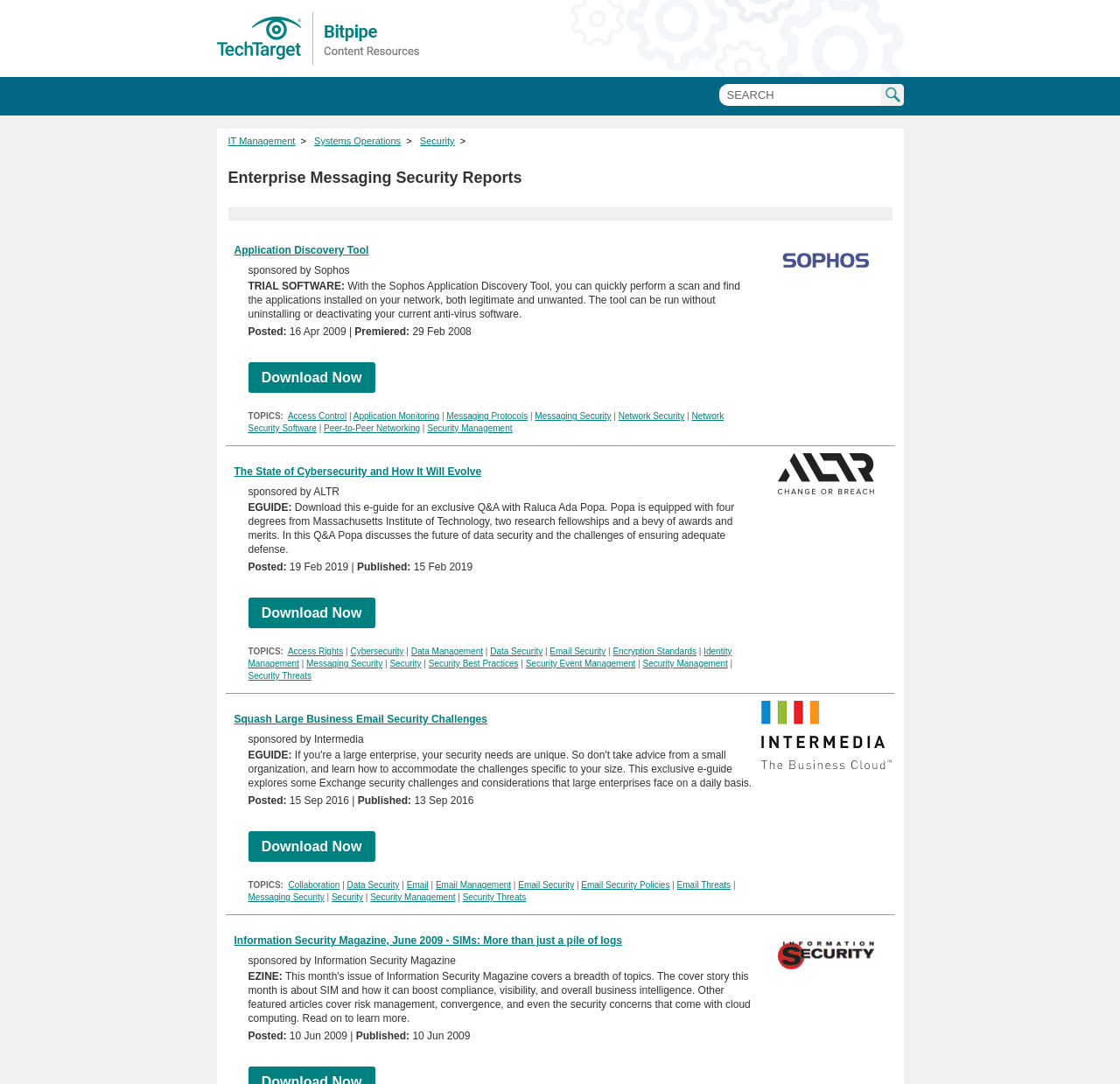Please provide a detailed answer to the question below by examining the image:
What is the orientation of the separator elements on the webpage?

The separator elements on the webpage are horizontal, which means they are used to separate content horizontally rather than vertically. They are used to divide the webpage into different sections.